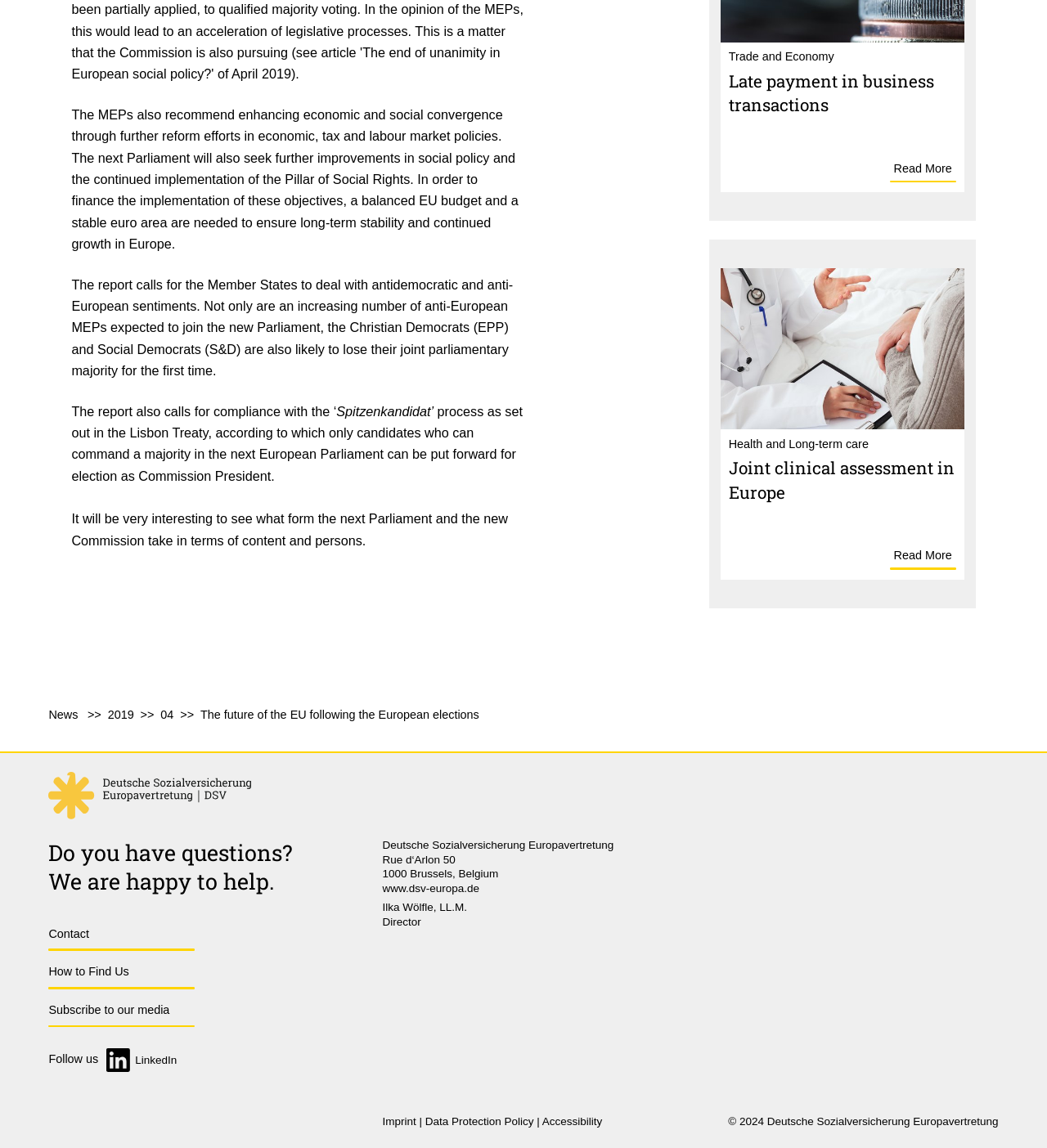Kindly determine the bounding box coordinates of the area that needs to be clicked to fulfill this instruction: "Contact Deutsche Sozialversicherung Europavertretung".

[0.046, 0.797, 0.186, 0.83]